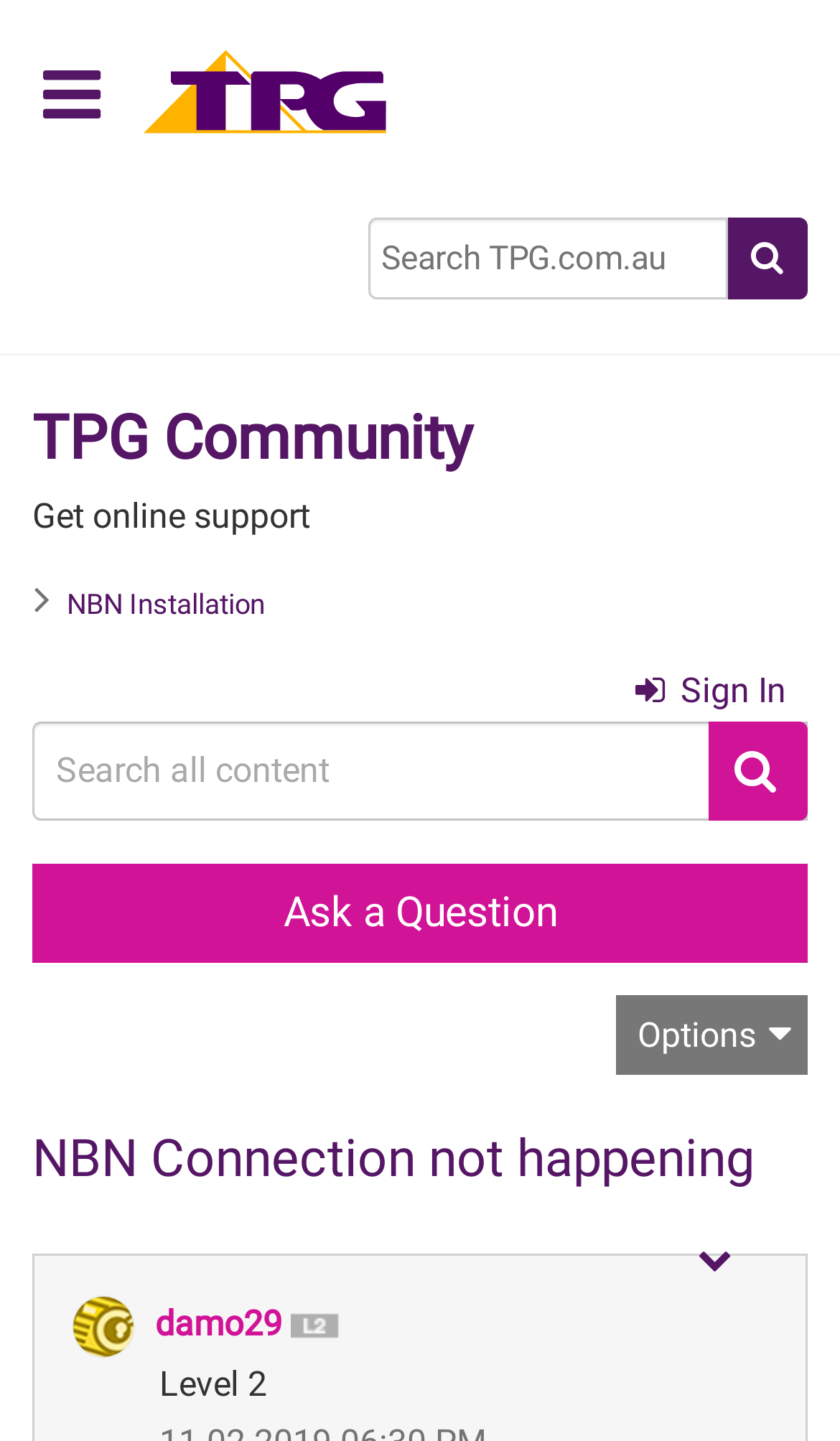Pinpoint the bounding box coordinates of the clickable area needed to execute the instruction: "Ask a question". The coordinates should be specified as four float numbers between 0 and 1, i.e., [left, top, right, bottom].

[0.038, 0.599, 0.962, 0.668]